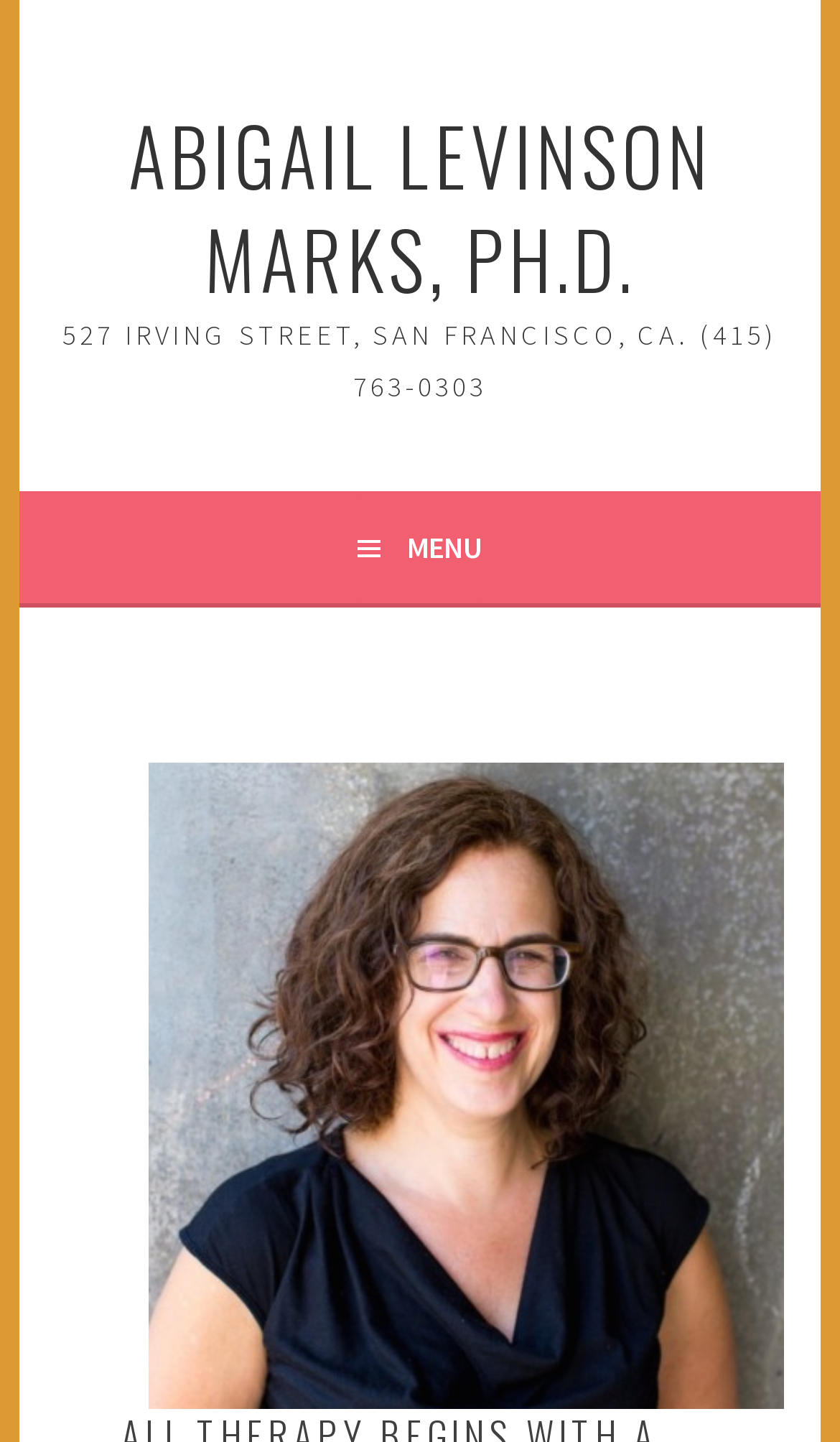Given the description: "Menu", determine the bounding box coordinates of the UI element. The coordinates should be formatted as four float numbers between 0 and 1, [left, top, right, bottom].

[0.426, 0.341, 0.574, 0.418]